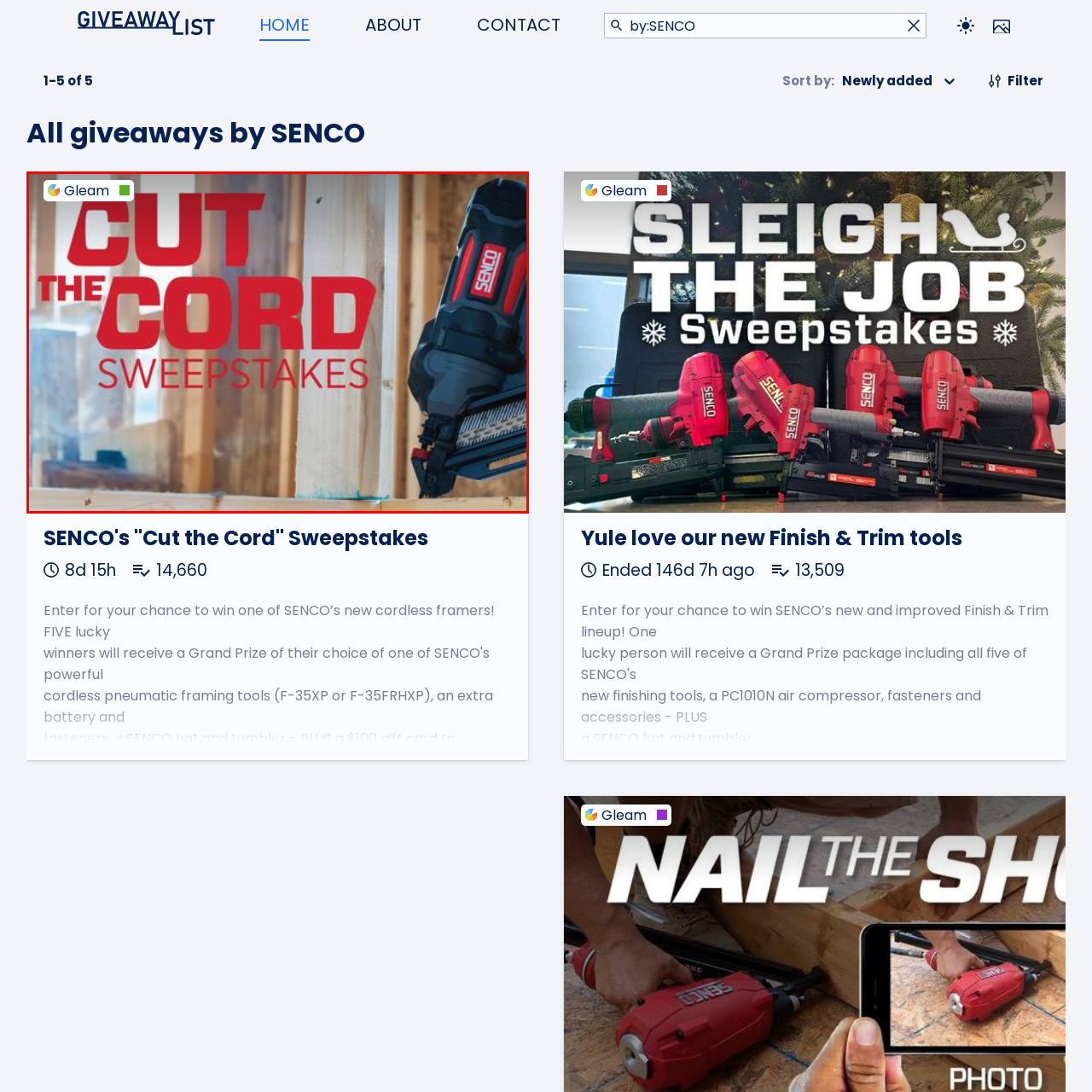Offer a detailed account of what is shown inside the red bounding box.

The image prominently features the title "CUT THE CORD SWEEPSTAKES" in bold red lettering, designed to capture attention. The backdrop hints at a construction or workshop environment, with visible wooden beams, suggesting a thematic connection to the tools used in such settings. To the right, a sleek, modern SENCO cordless framing nailer is showcased, emphasizing the innovative products involved in the sweepstakes. This promotional graphic invites participants to enter for a chance to win exciting prizes associated with SENCO’s cordless tools.